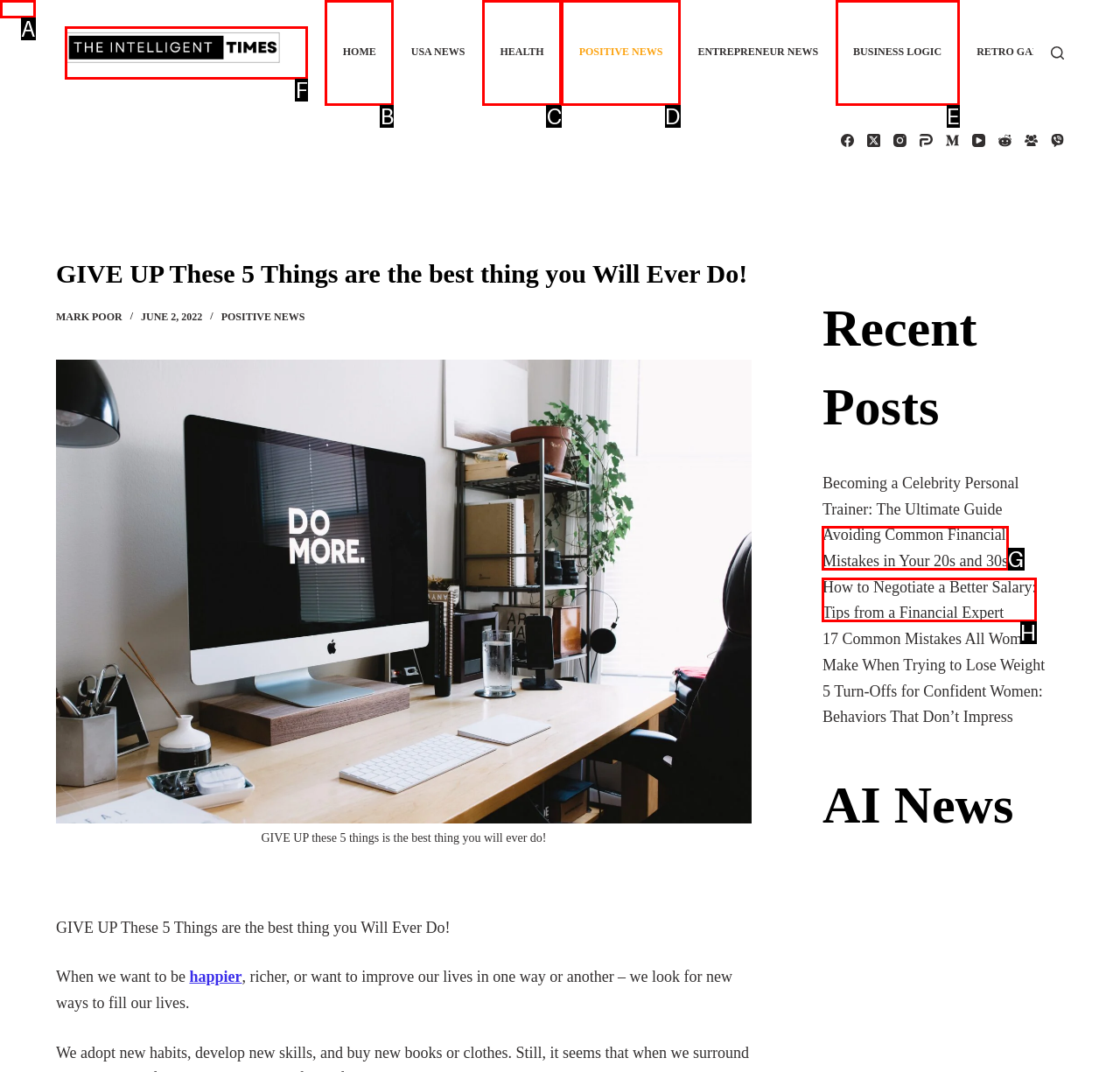From the options shown, which one fits the description: alt="artificial intelligence news"? Respond with the appropriate letter.

F